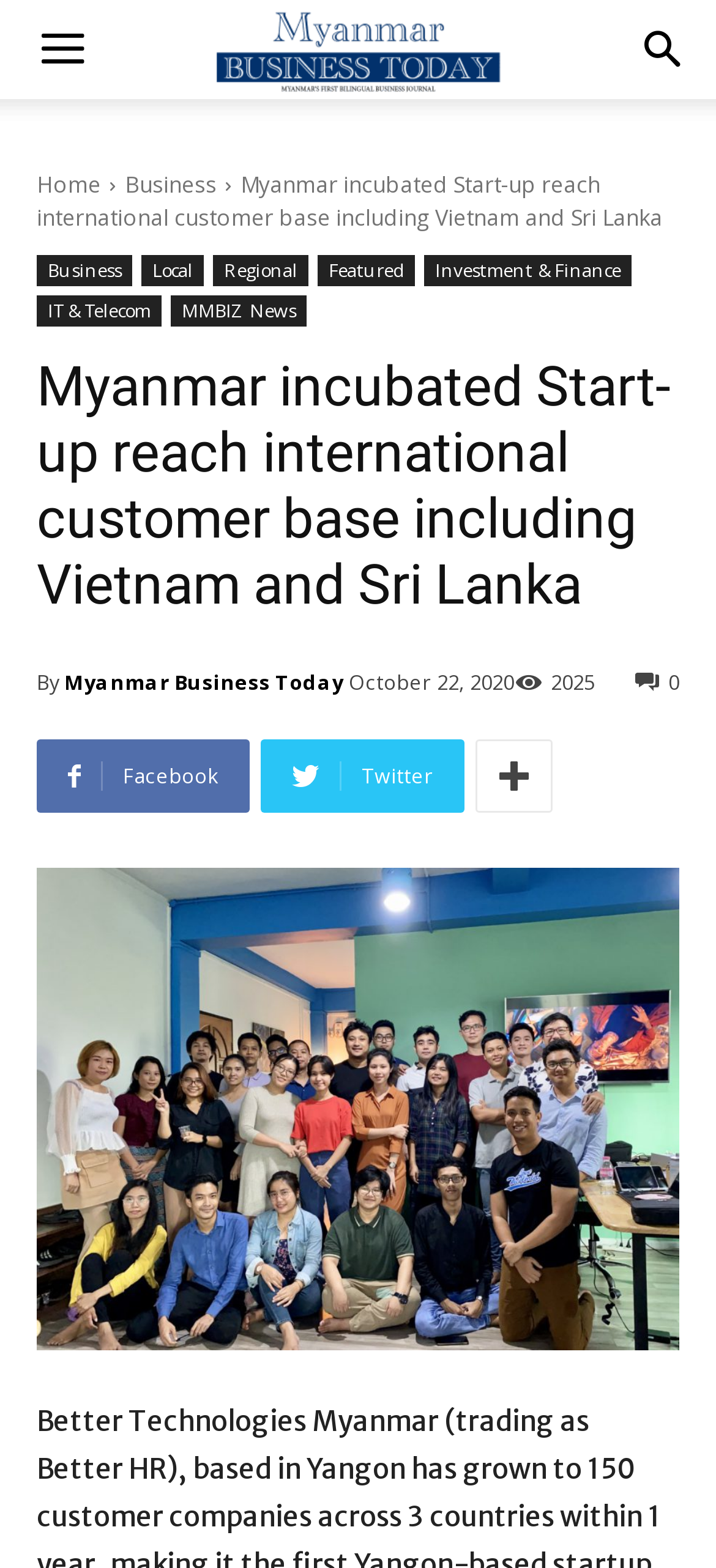Using the format (top-left x, top-left y, bottom-right x, bottom-right y), and given the element description, identify the bounding box coordinates within the screenshot: Business

[0.051, 0.163, 0.185, 0.183]